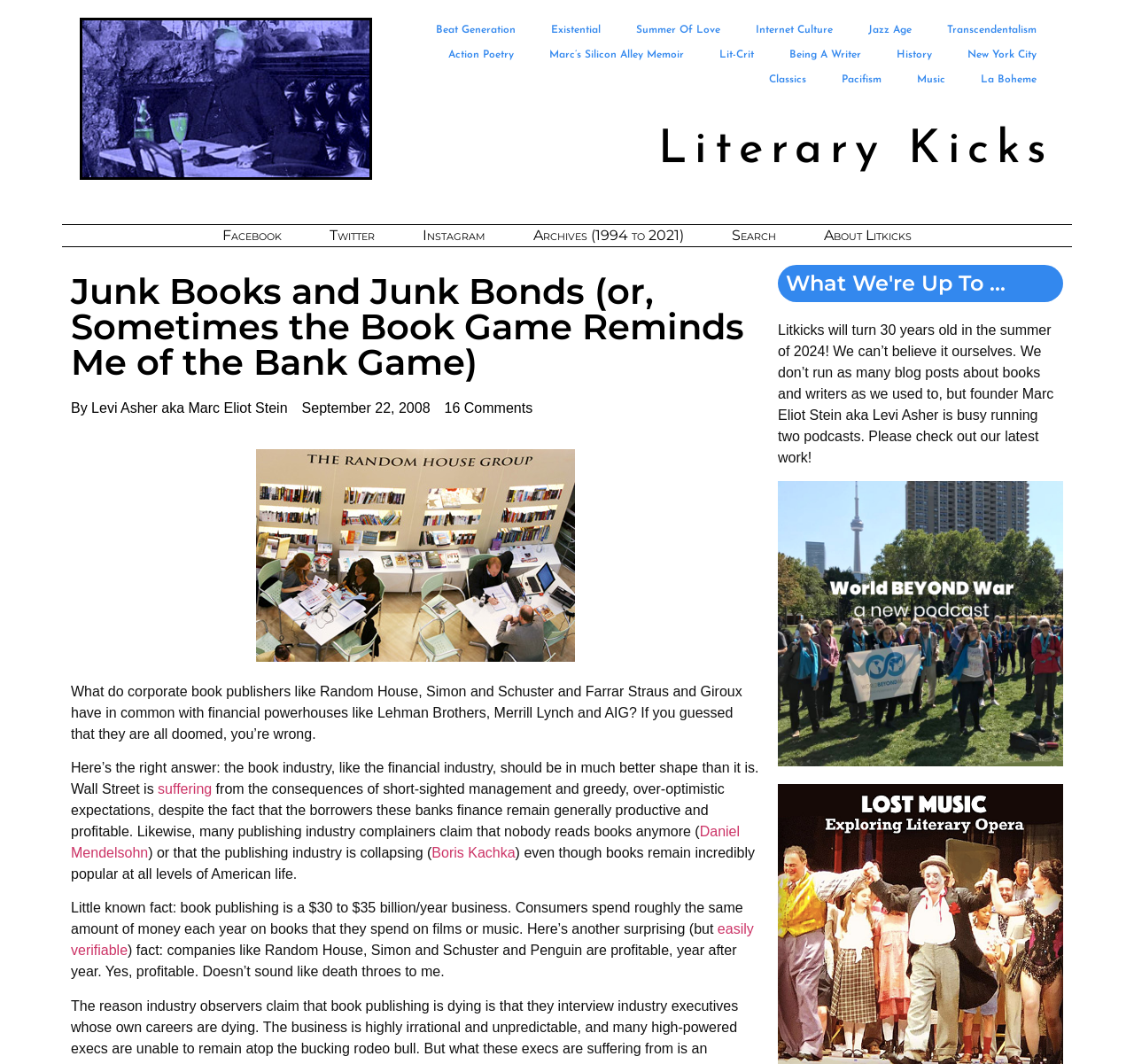Locate the bounding box coordinates of the element that needs to be clicked to carry out the instruction: "Check out the 'World Beyond War: a new podcast'". The coordinates should be given as four float numbers ranging from 0 to 1, i.e., [left, top, right, bottom].

[0.686, 0.452, 0.938, 0.72]